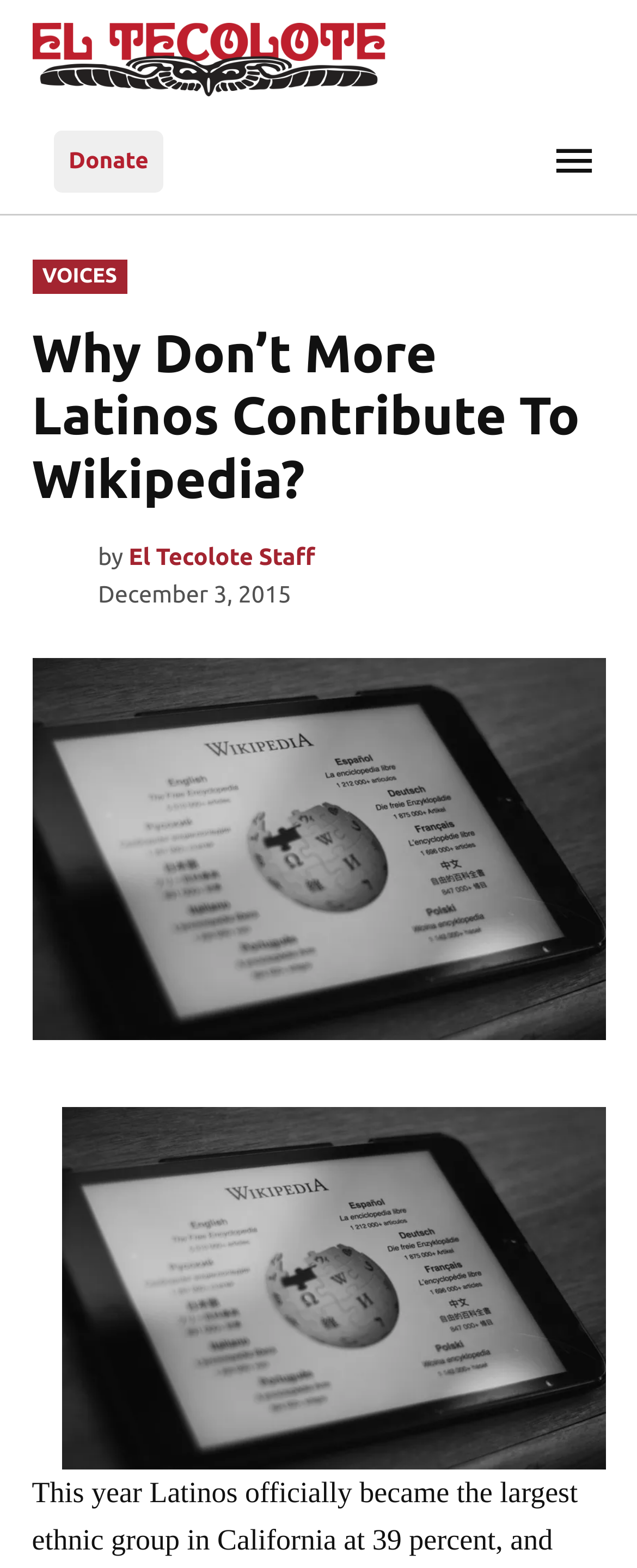What is the name of the publication?
Please provide a comprehensive and detailed answer to the question.

The name of the publication can be found at the top of the webpage, where it says 'El Tecolote' in a link format.